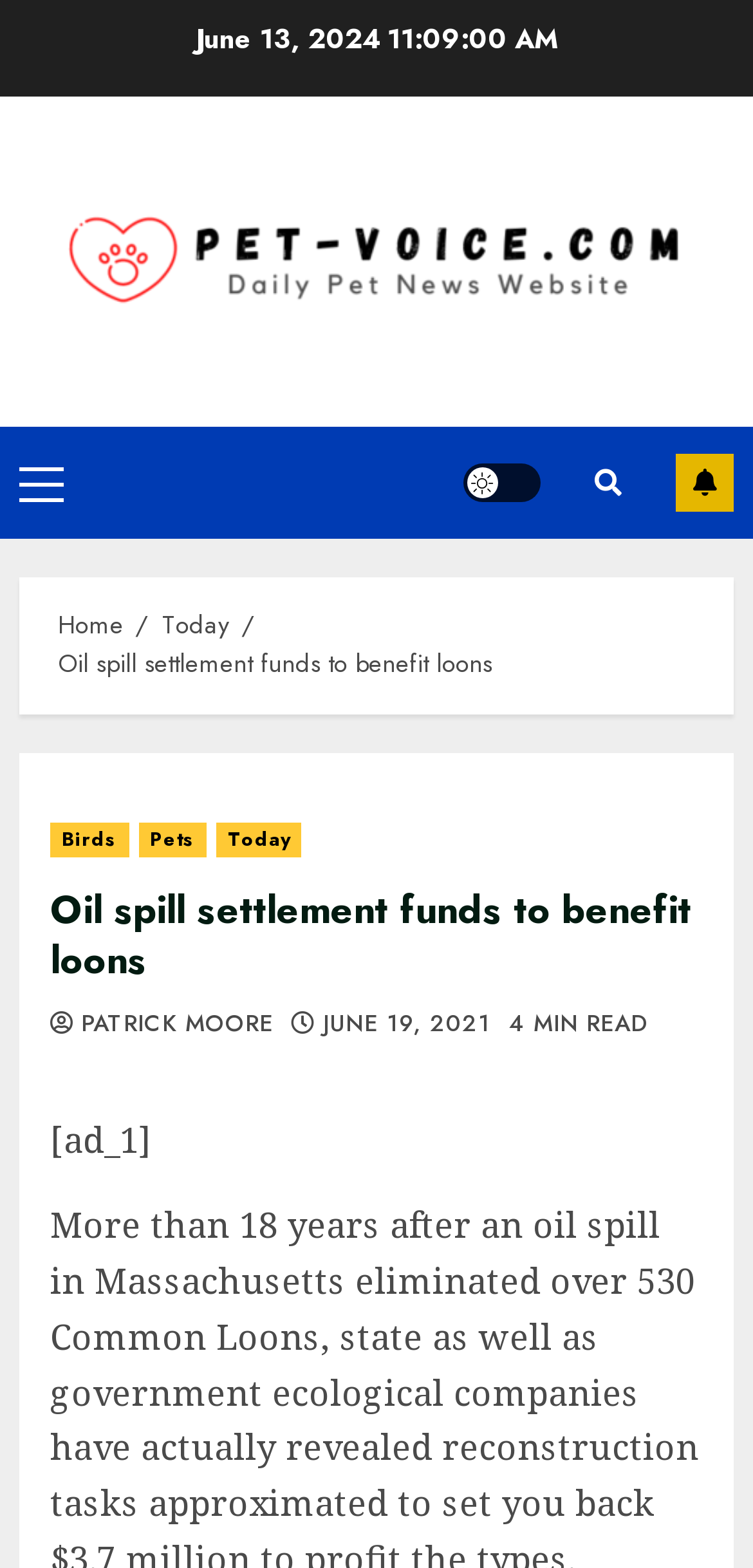Predict the bounding box coordinates of the area that should be clicked to accomplish the following instruction: "Subscribe to the newsletter". The bounding box coordinates should consist of four float numbers between 0 and 1, i.e., [left, top, right, bottom].

[0.897, 0.289, 0.974, 0.326]